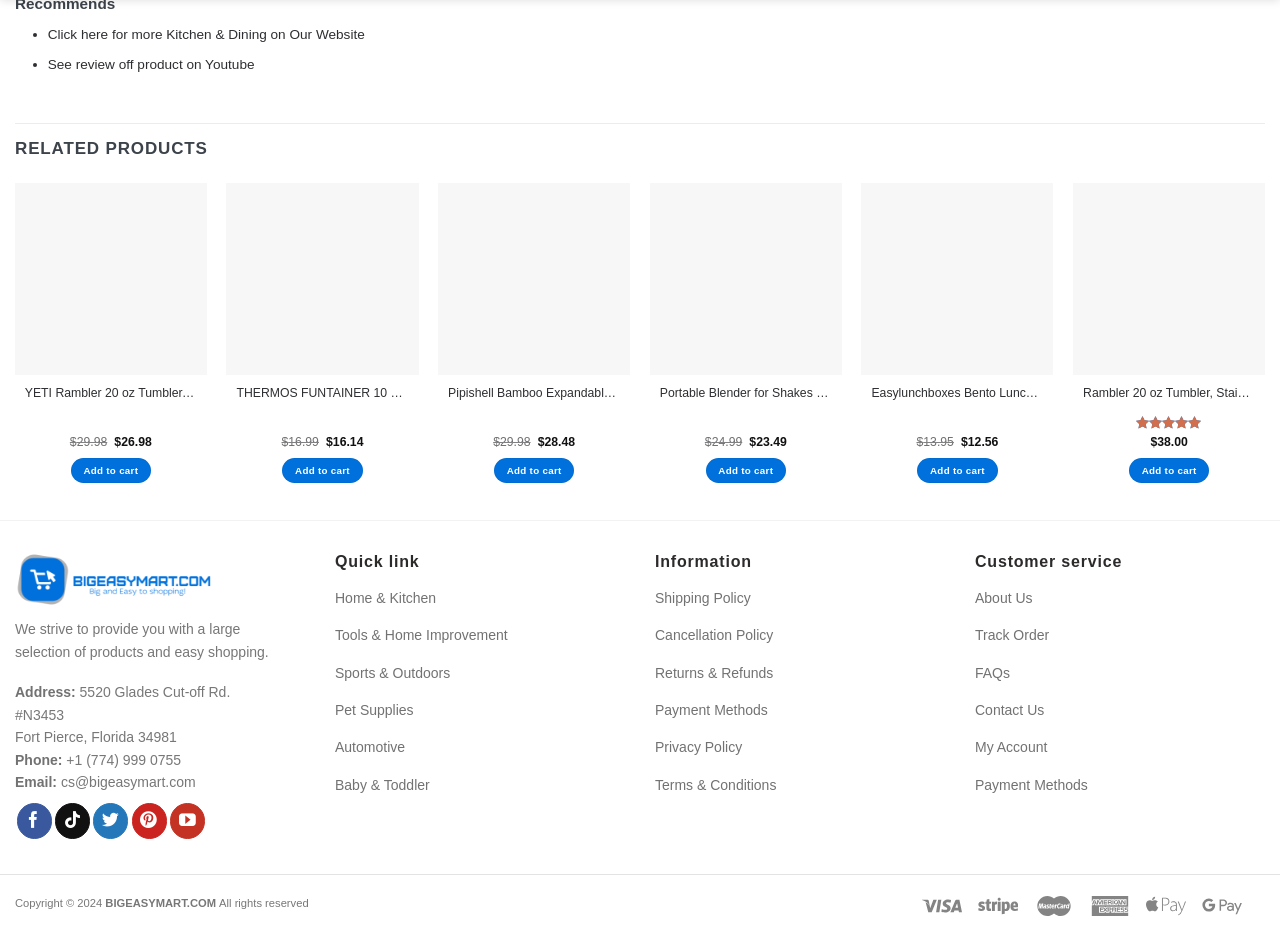What social media platforms can you follow the company on? Based on the screenshot, please respond with a single word or phrase.

Facebook, TikTok, Twitter, Pinterest, YouTube